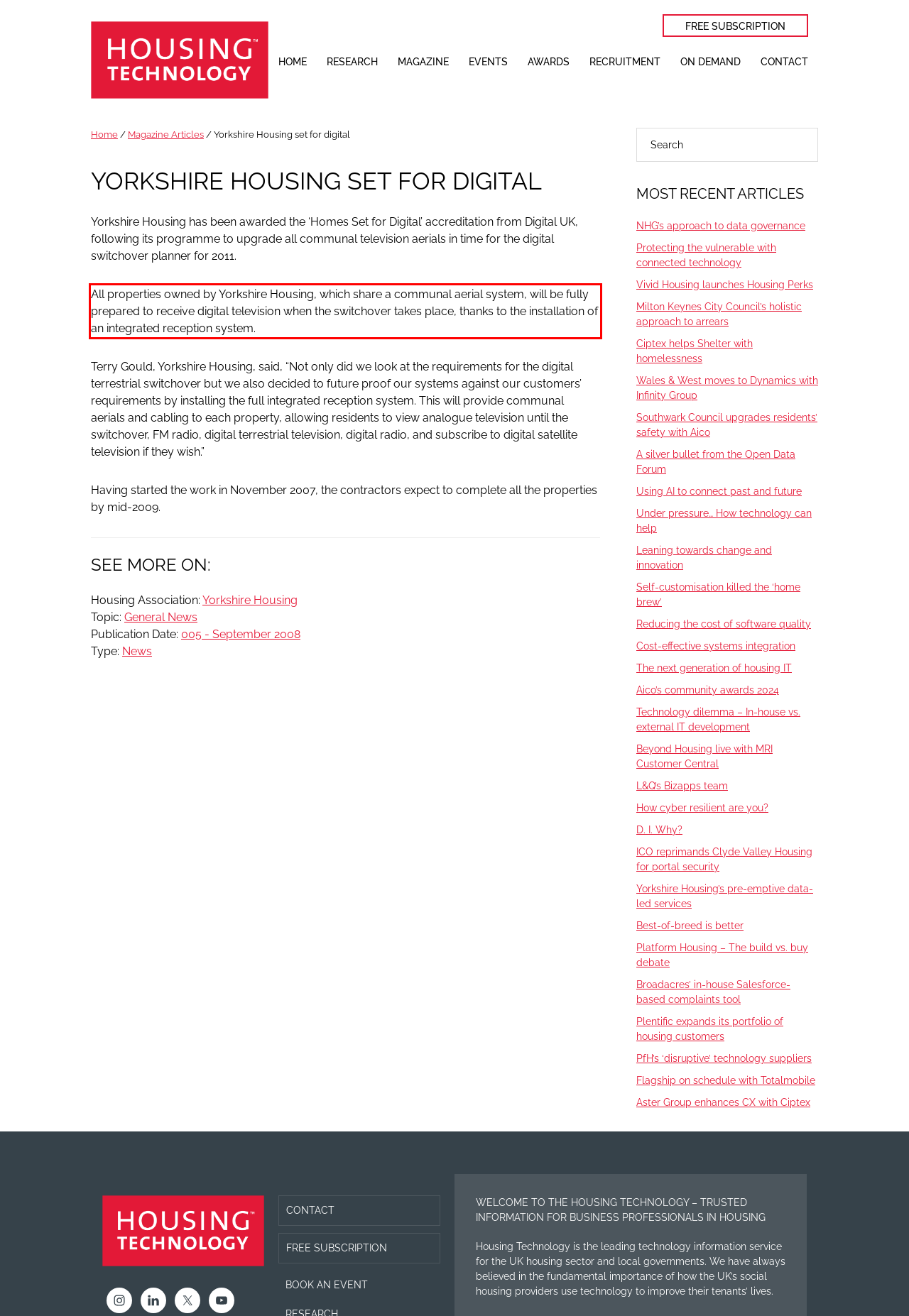Observe the screenshot of the webpage that includes a red rectangle bounding box. Conduct OCR on the content inside this red bounding box and generate the text.

All properties owned by Yorkshire Housing, which share a communal aerial system, will be fully prepared to receive digital television when the switchover takes place, thanks to the installation of an integrated reception system.